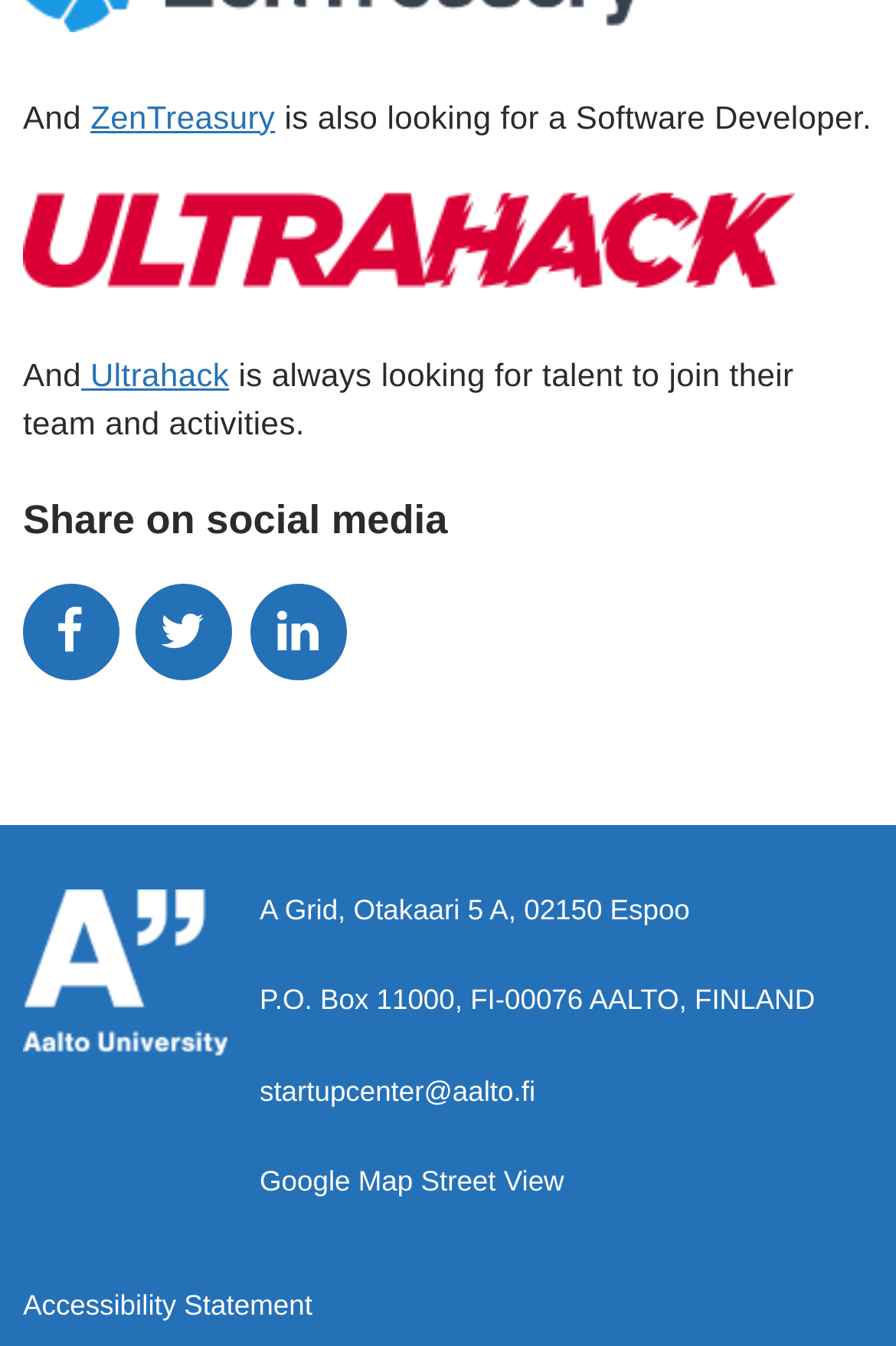Please give a one-word or short phrase response to the following question: 
What is the email address of the organization?

startupcenter@aalto.fi